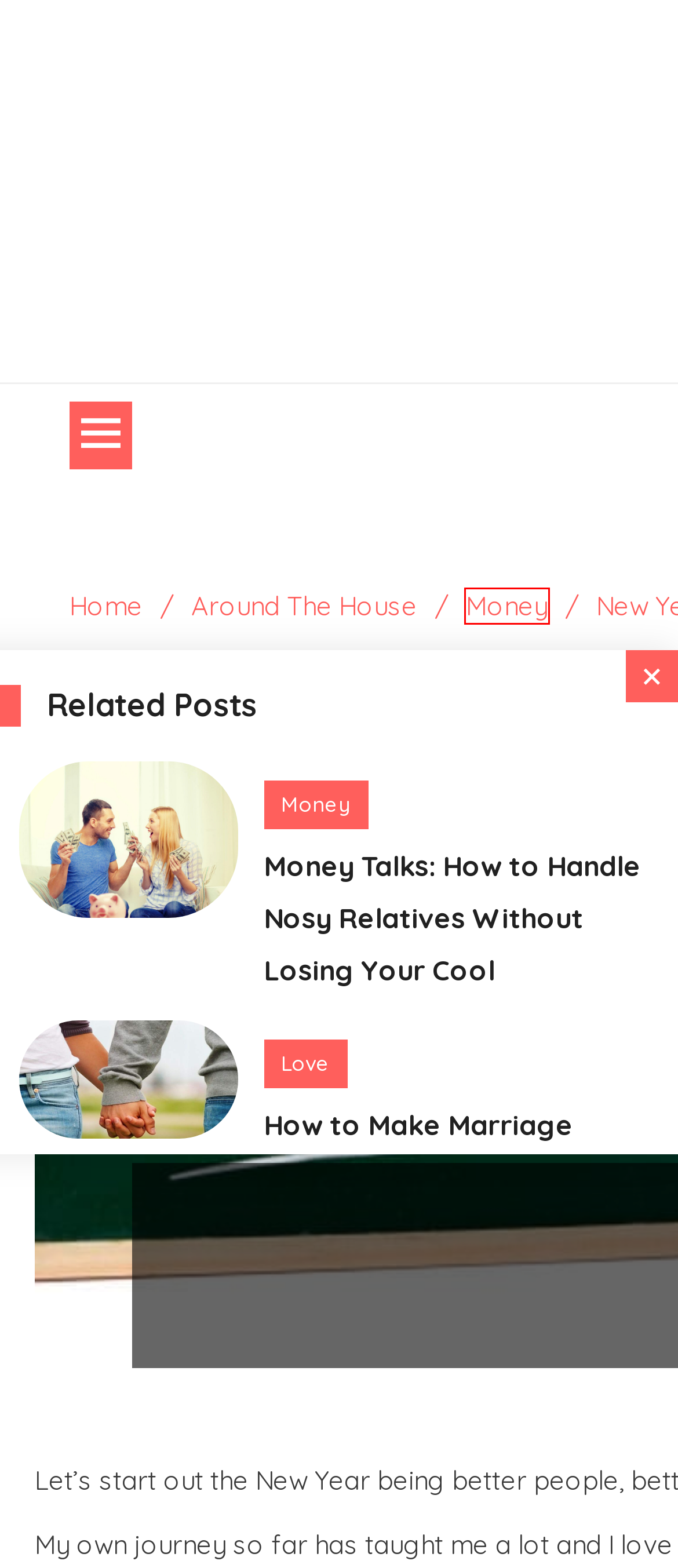Assess the screenshot of a webpage with a red bounding box and determine which webpage description most accurately matches the new page after clicking the element within the red box. Here are the options:
A. Money Talks: How to Handle Nosy Relatives Without Losing Your Cool
B. Education Archives - ModernMom
C. Our Last Minute Gift Picks For Mom
D. Love Archives - ModernMom
E. How to Make Marriage Work After Separation
F. Celebrate Archives - ModernMom
G. Money Archives - ModernMom
H. Around The House Archives - ModernMom

G